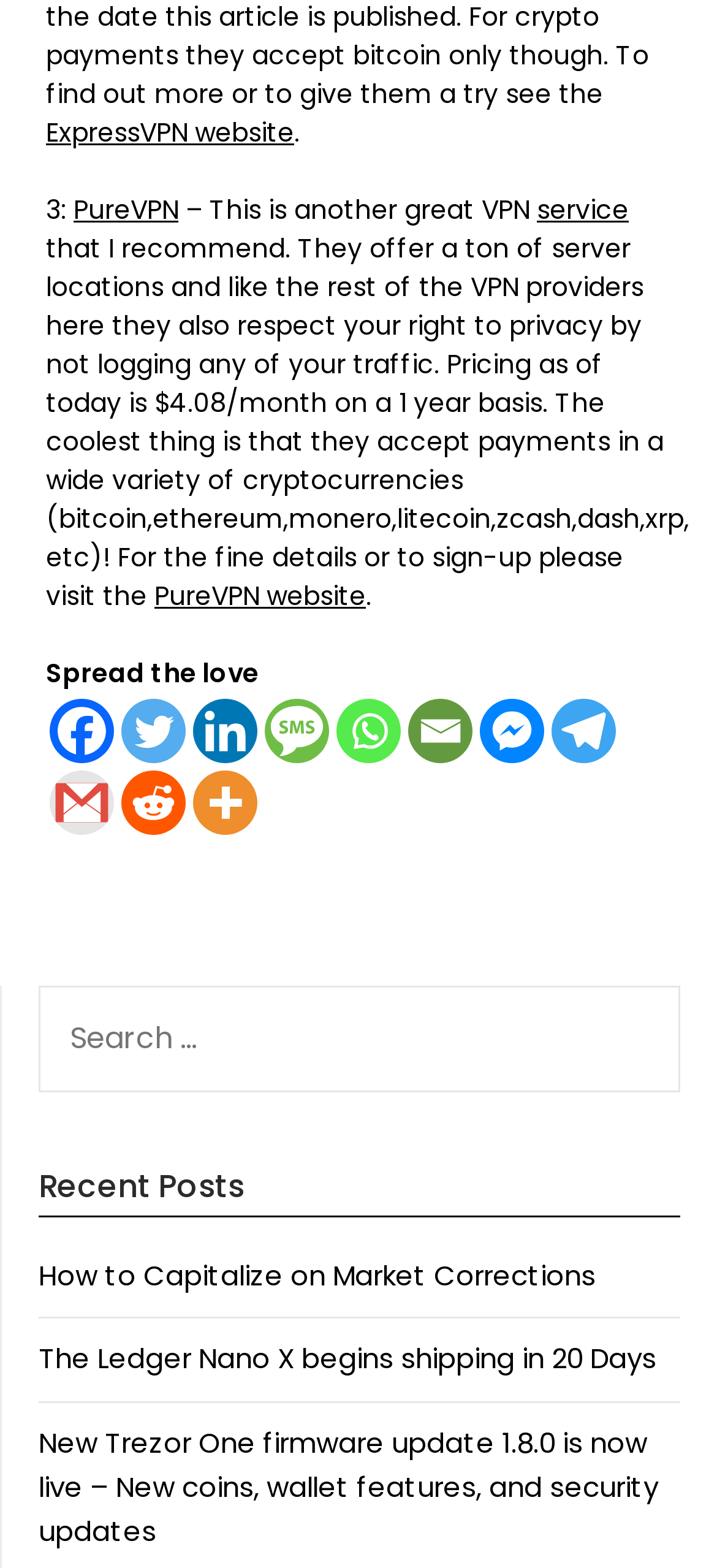What is the name of the VPN service recommended? Examine the screenshot and reply using just one word or a brief phrase.

PureVPN